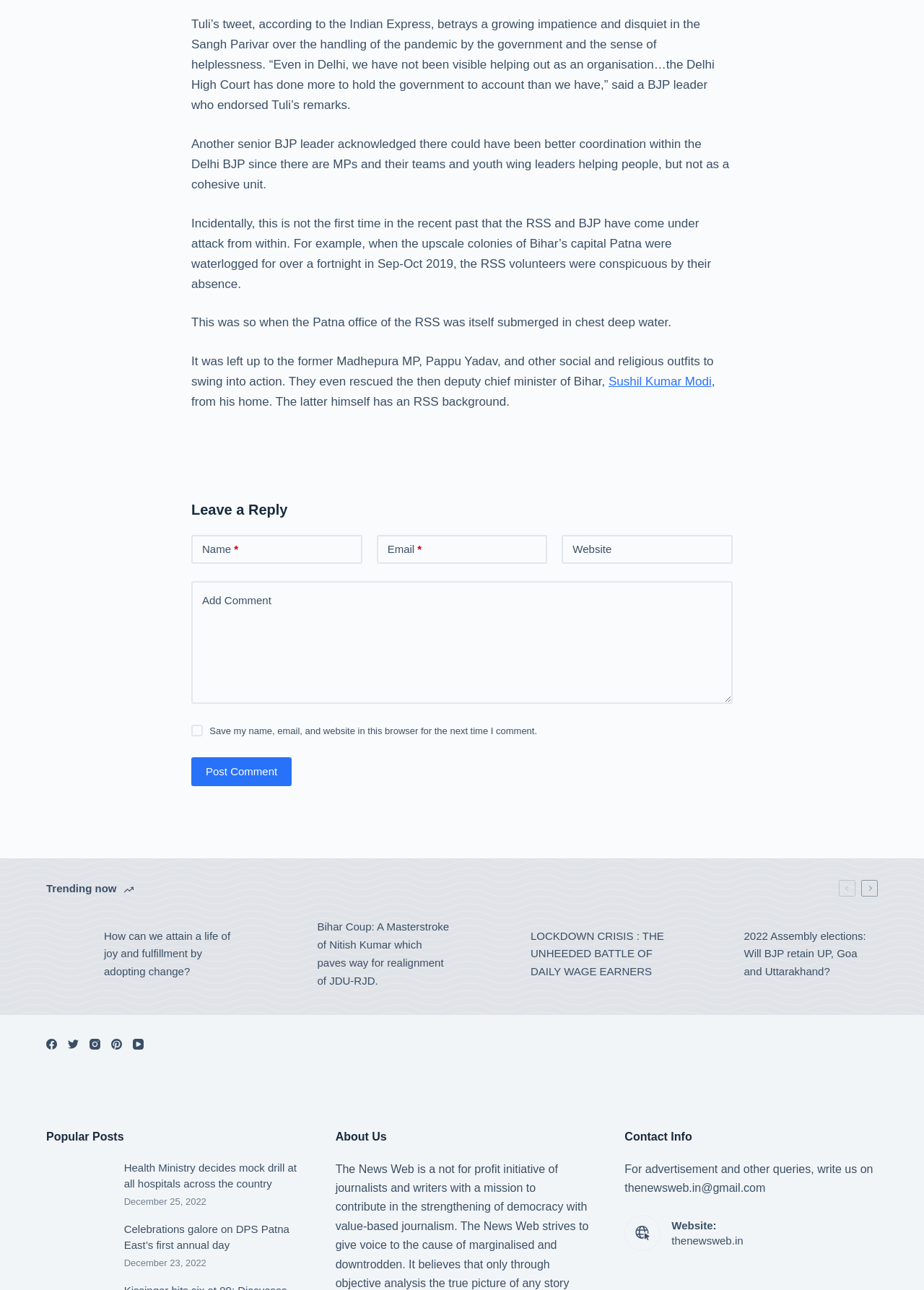Please indicate the bounding box coordinates of the element's region to be clicked to achieve the instruction: "Contact us for advertisement and other queries". Provide the coordinates as four float numbers between 0 and 1, i.e., [left, top, right, bottom].

[0.676, 0.901, 0.945, 0.926]